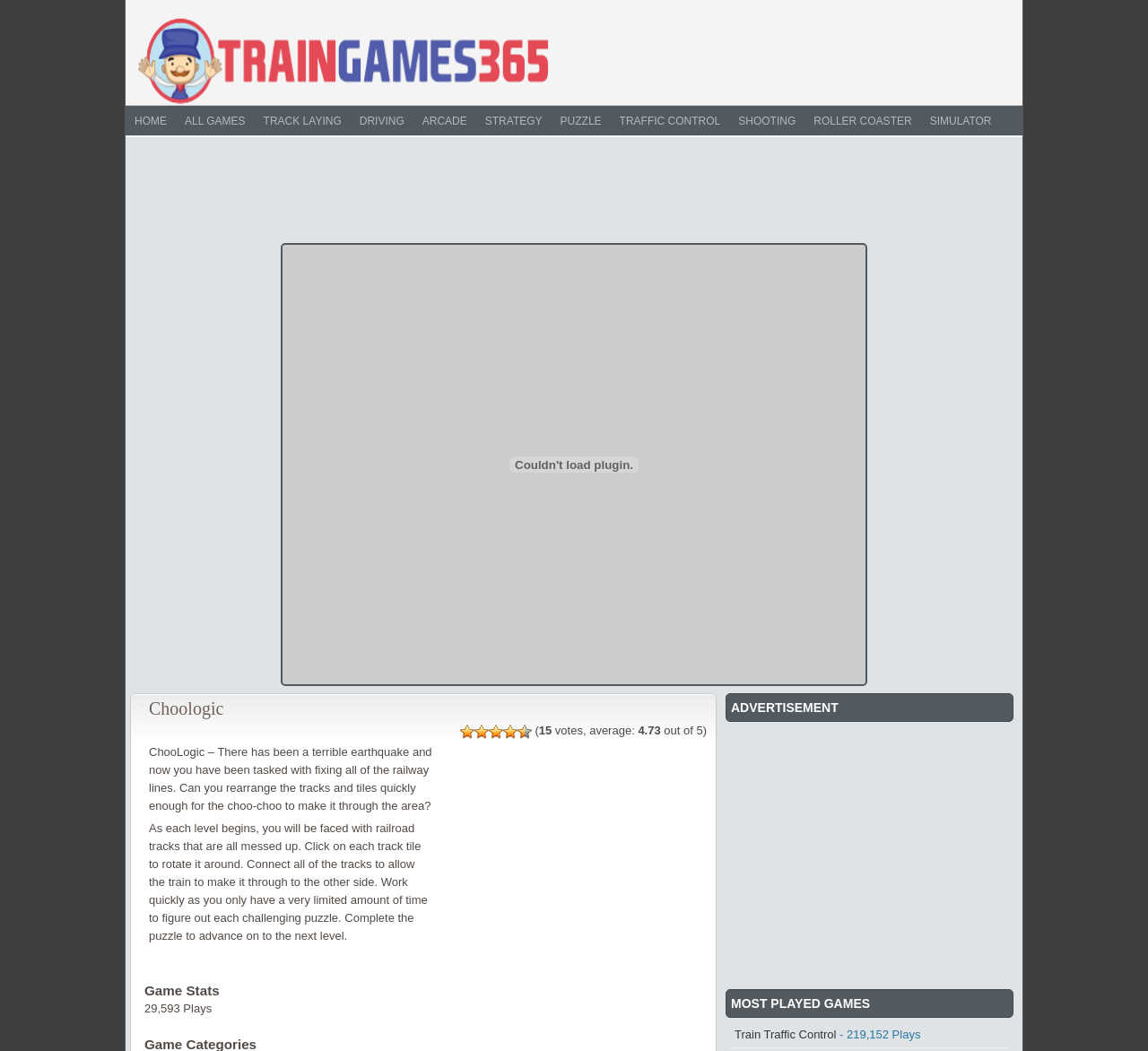What is the goal of the game?
Please provide a single word or phrase answer based on the image.

Fix railway lines